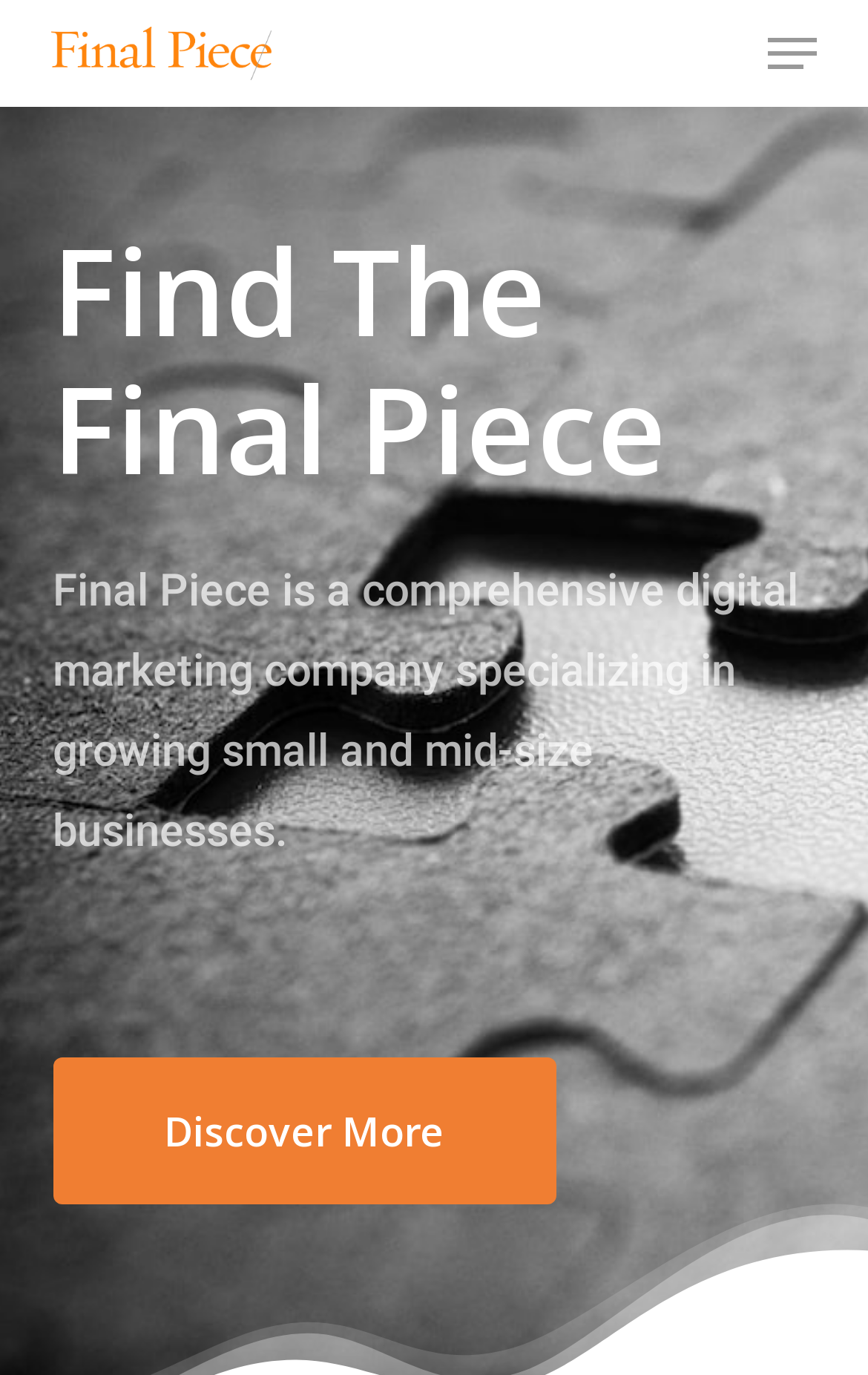Please determine the bounding box coordinates for the element with the description: "Discover More".

[0.06, 0.769, 0.64, 0.875]